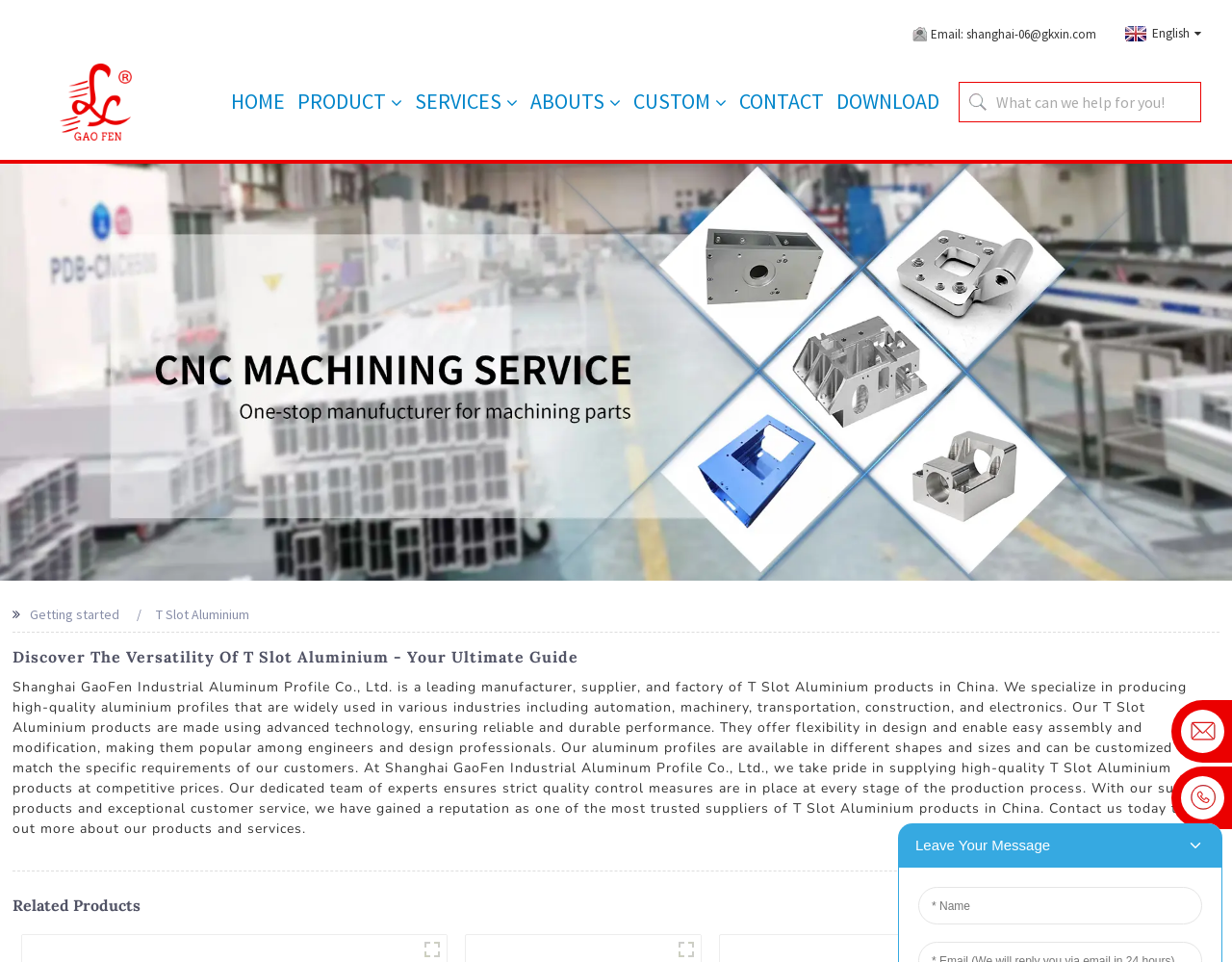Write an extensive caption that covers every aspect of the webpage.

This webpage is about a Chinese manufacturer and supplier of high-quality T Slot Aluminium products. At the top left corner, there is a logo of the company, Shanghai GaoFen Industrial Aluminum Profile Co., Ltd. Next to the logo, there are several navigation links, including "HOME", "PRODUCT", "SERVICES", "ABOUTS", "CUSTOM", "CONTACT", and "DOWNLOAD", which are aligned horizontally.

Below the navigation links, there is a search box with a placeholder text "What can we help for you!". On the top right corner, there are two links, "Email: shanghai-06@gkxin.com" and "English", which are aligned horizontally.

The main content of the webpage is divided into several sections. The first section has a heading "Discover The Versatility Of T Slot Aluminium - Your Ultimate Guide" and a brief introduction to the company and its products. The text explains that the company specializes in producing high-quality aluminium profiles that are widely used in various industries.

Below the introduction, there is a section with a heading "Getting started" and a subheading "T Slot Aluminium". This section appears to be a brief overview of the product.

The next section has a long paragraph of text that provides more detailed information about the company's T Slot Aluminium products, including their features, applications, and quality control measures.

At the bottom of the webpage, there is a section with a heading "Related Products" and two images, one representing an email and the other representing a phone number.

On the left side of the webpage, there is a large image of Aluminium Beams, which takes up most of the vertical space.